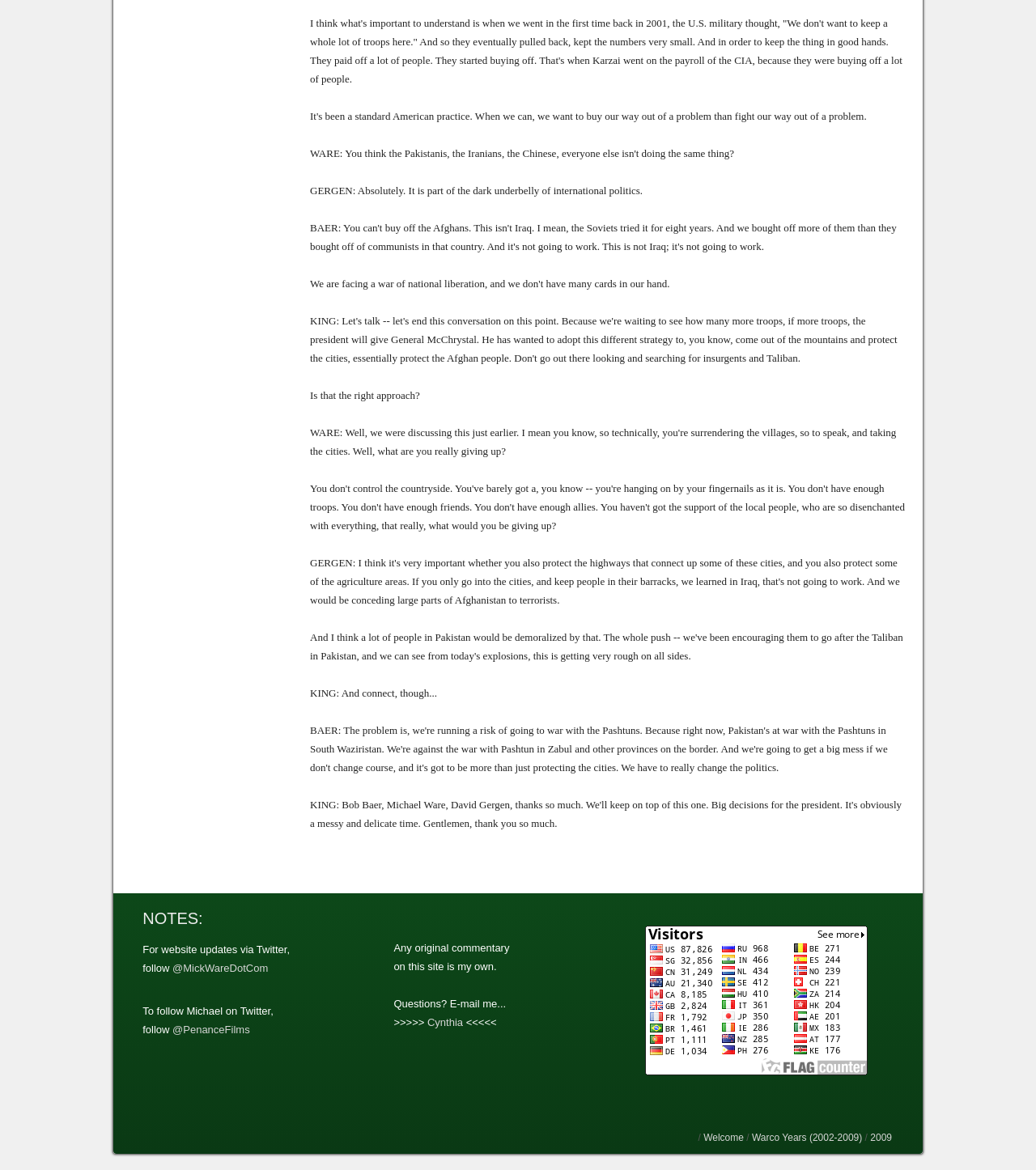What is the title of the linked webpage?
Observe the image and answer the question with a one-word or short phrase response.

Welcome